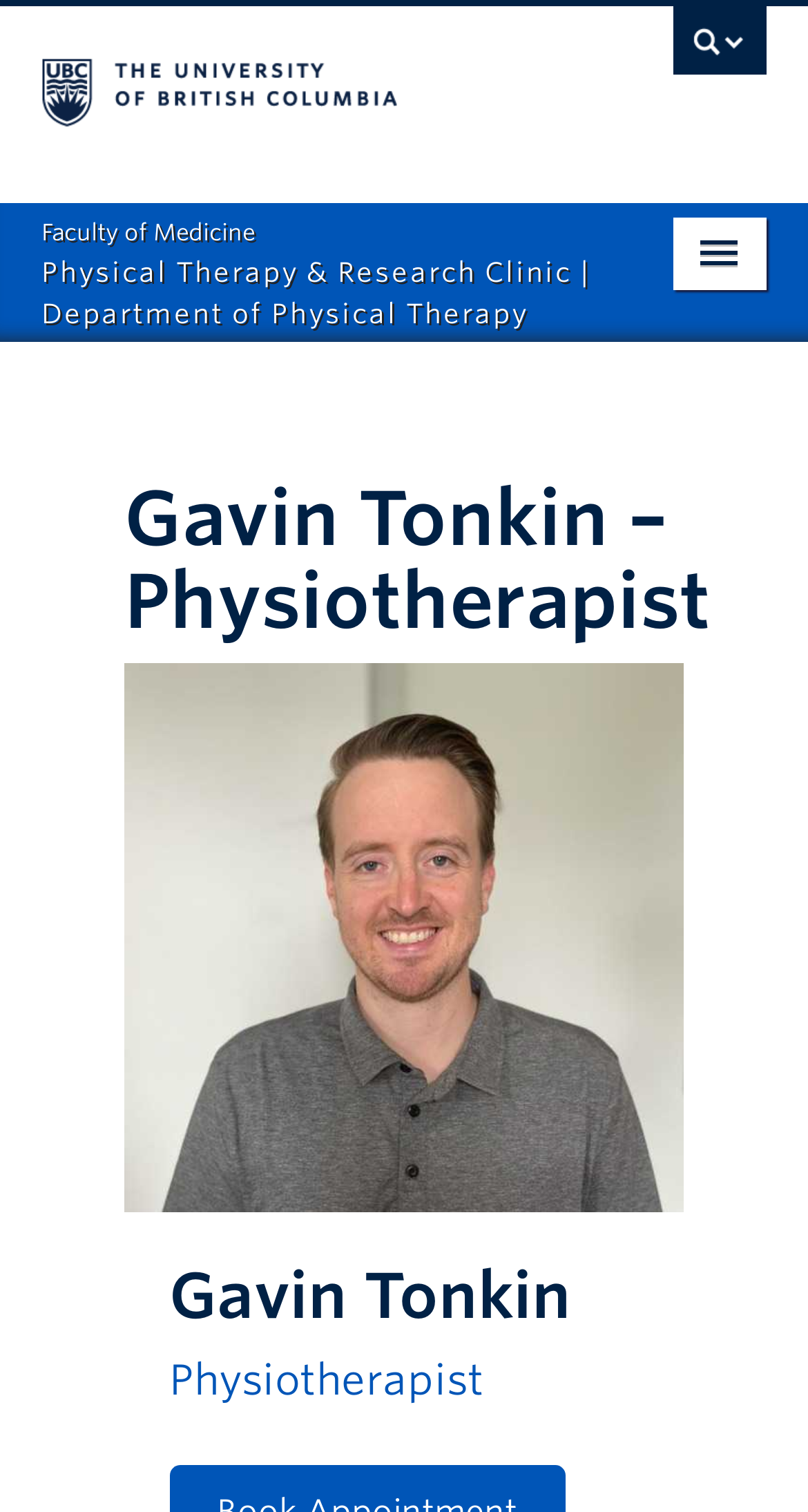Determine the bounding box coordinates for the clickable element required to fulfill the instruction: "book an appointment". Provide the coordinates as four float numbers between 0 and 1, i.e., [left, top, right, bottom].

[0.0, 0.622, 1.0, 0.677]